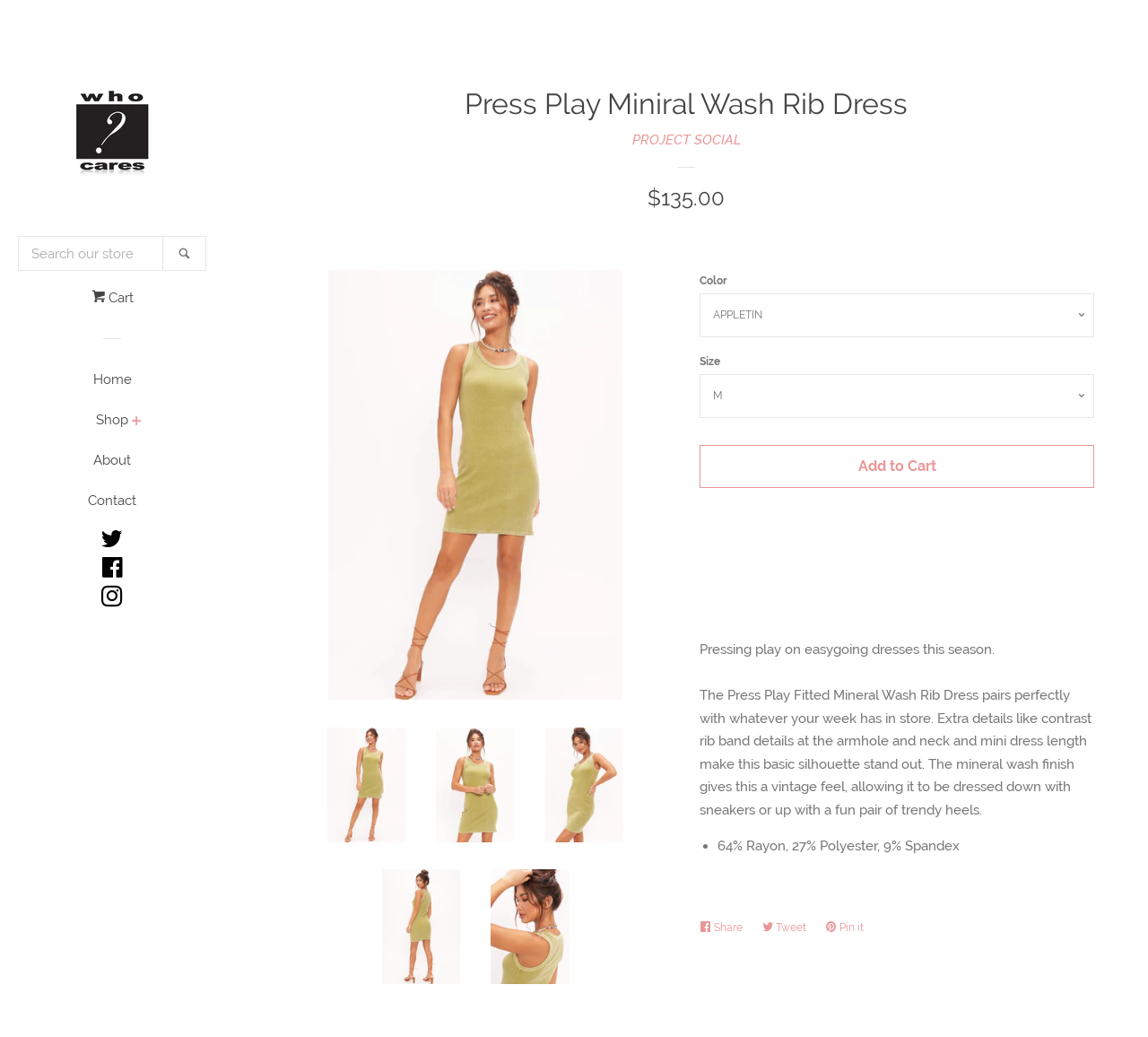Please determine the bounding box coordinates of the element's region to click in order to carry out the following instruction: "Go to home page". The coordinates should be four float numbers between 0 and 1, i.e., [left, top, right, bottom].

[0.035, 0.353, 0.16, 0.392]